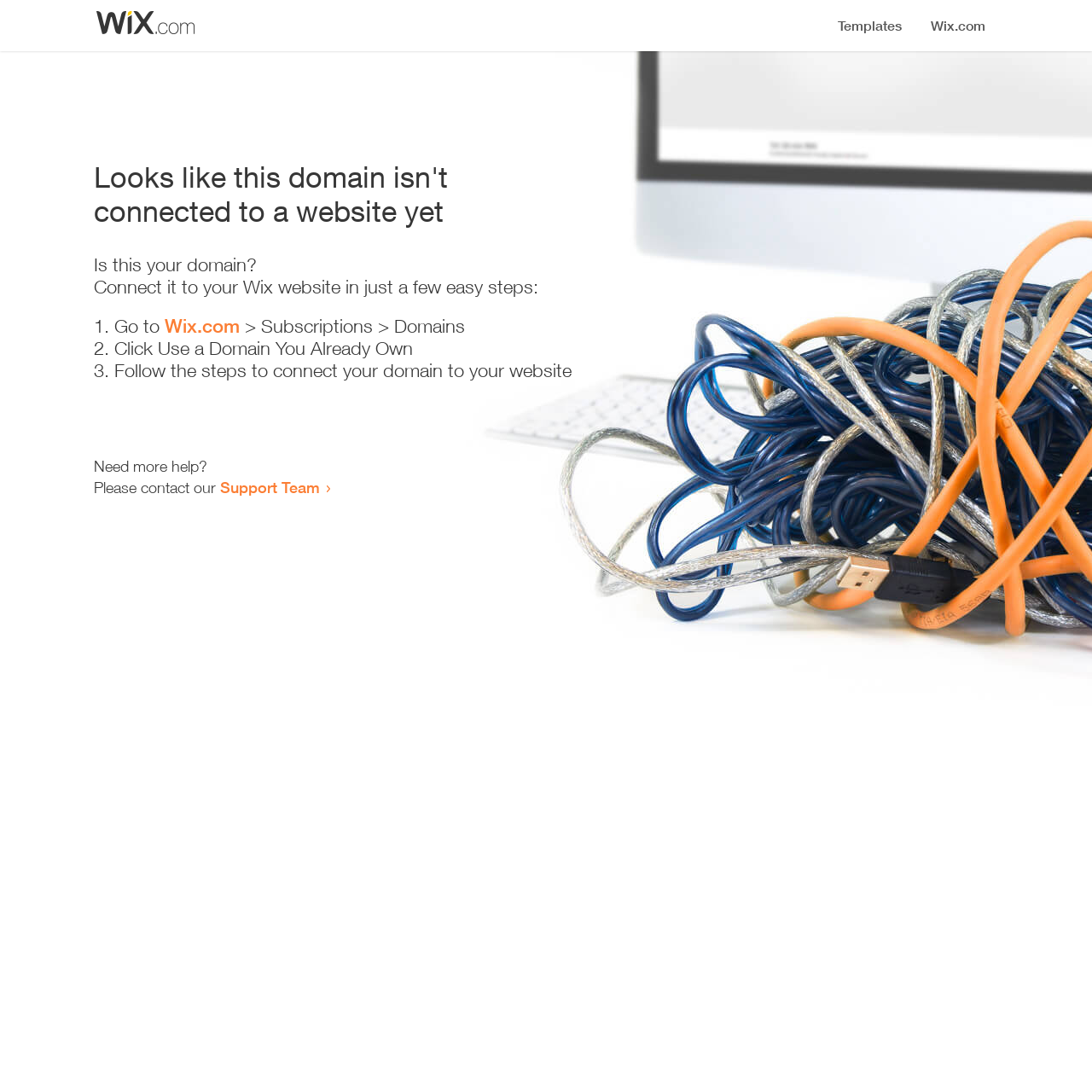Where can I get more help? Using the information from the screenshot, answer with a single word or phrase.

Support Team